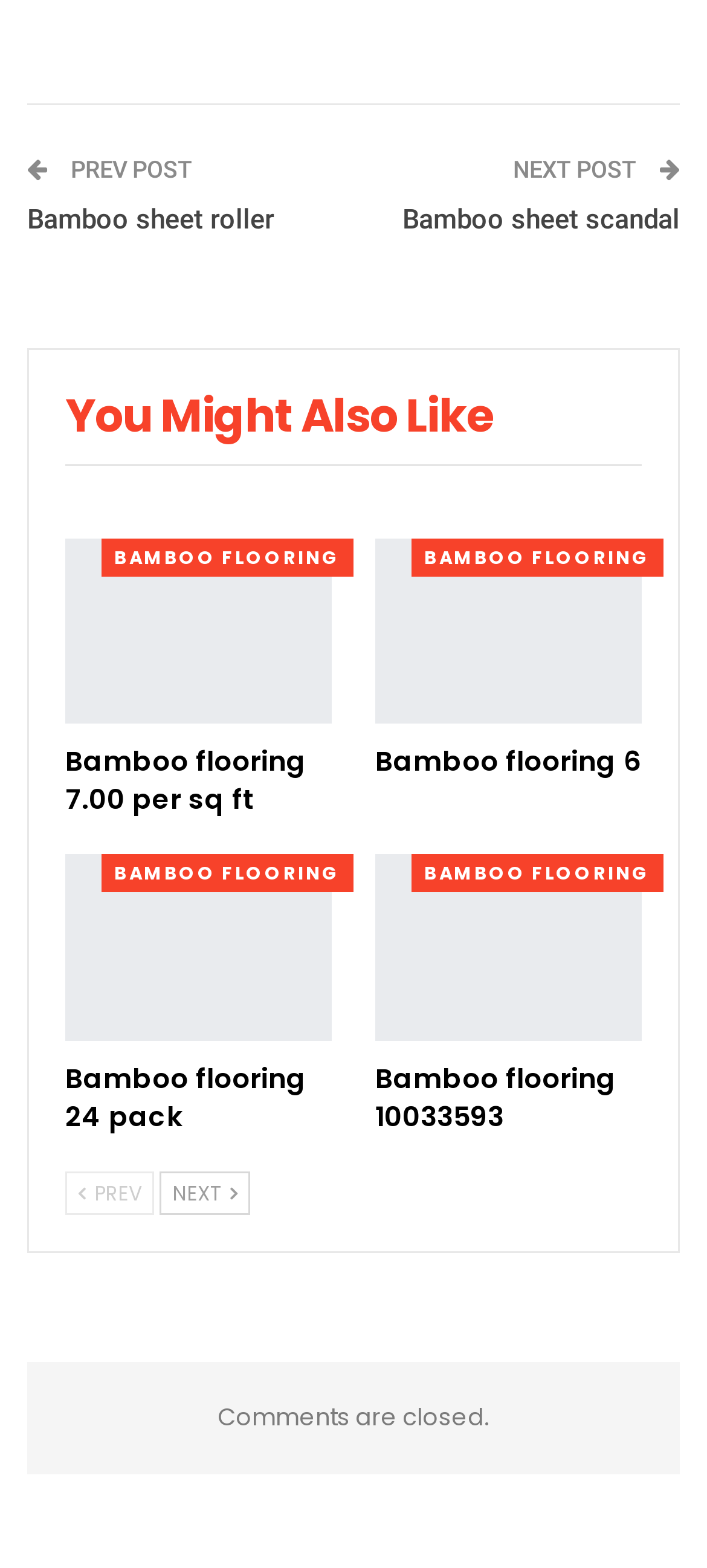Determine the bounding box coordinates for the UI element matching this description: "Next".

[0.226, 0.796, 0.354, 0.824]